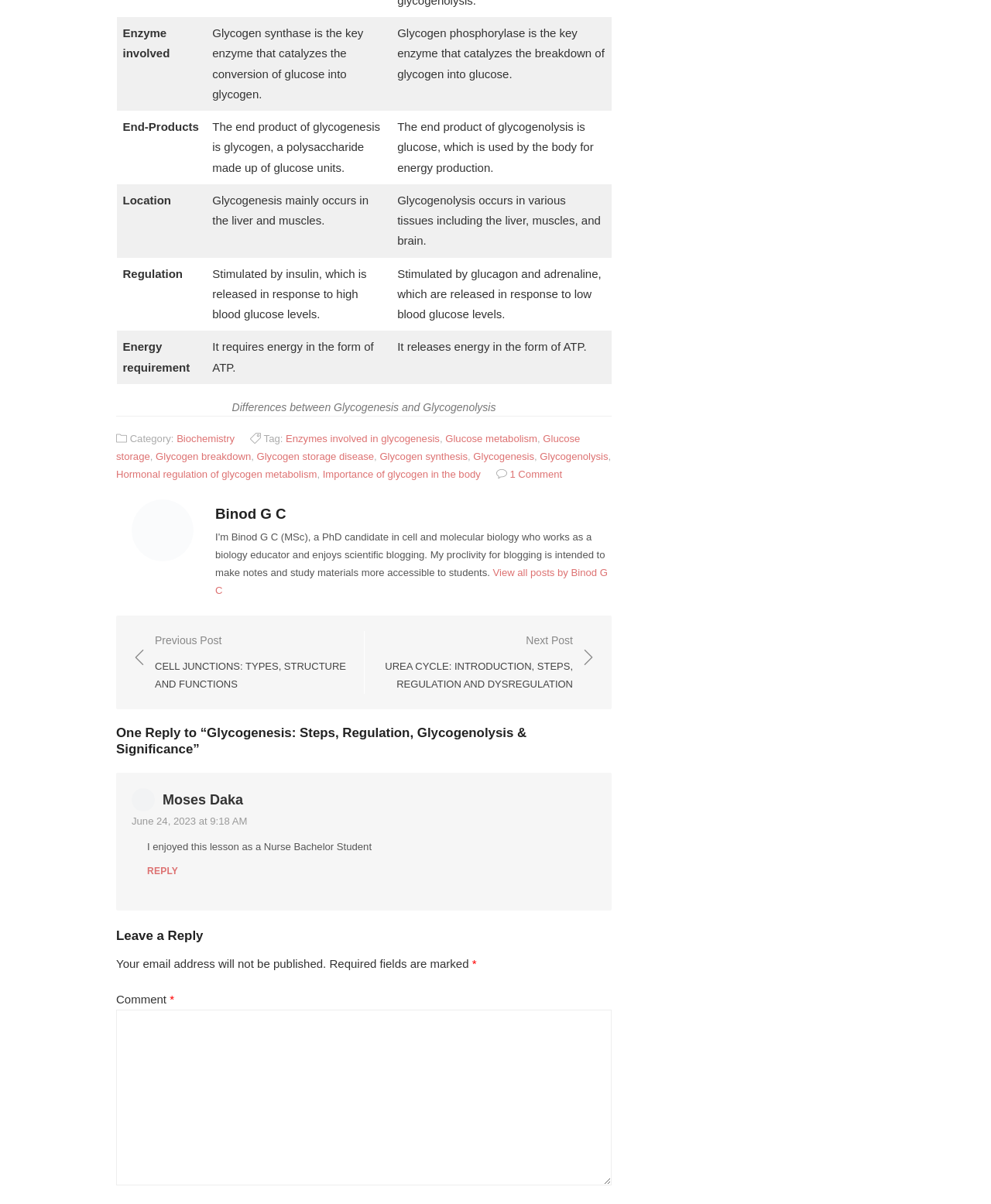Carefully examine the image and provide an in-depth answer to the question: What is the end product of glycogenolysis?

This answer can be found in the second row of the grid, where it is stated that 'The end product of glycogenolysis is glucose, which is used by the body for energy production.'